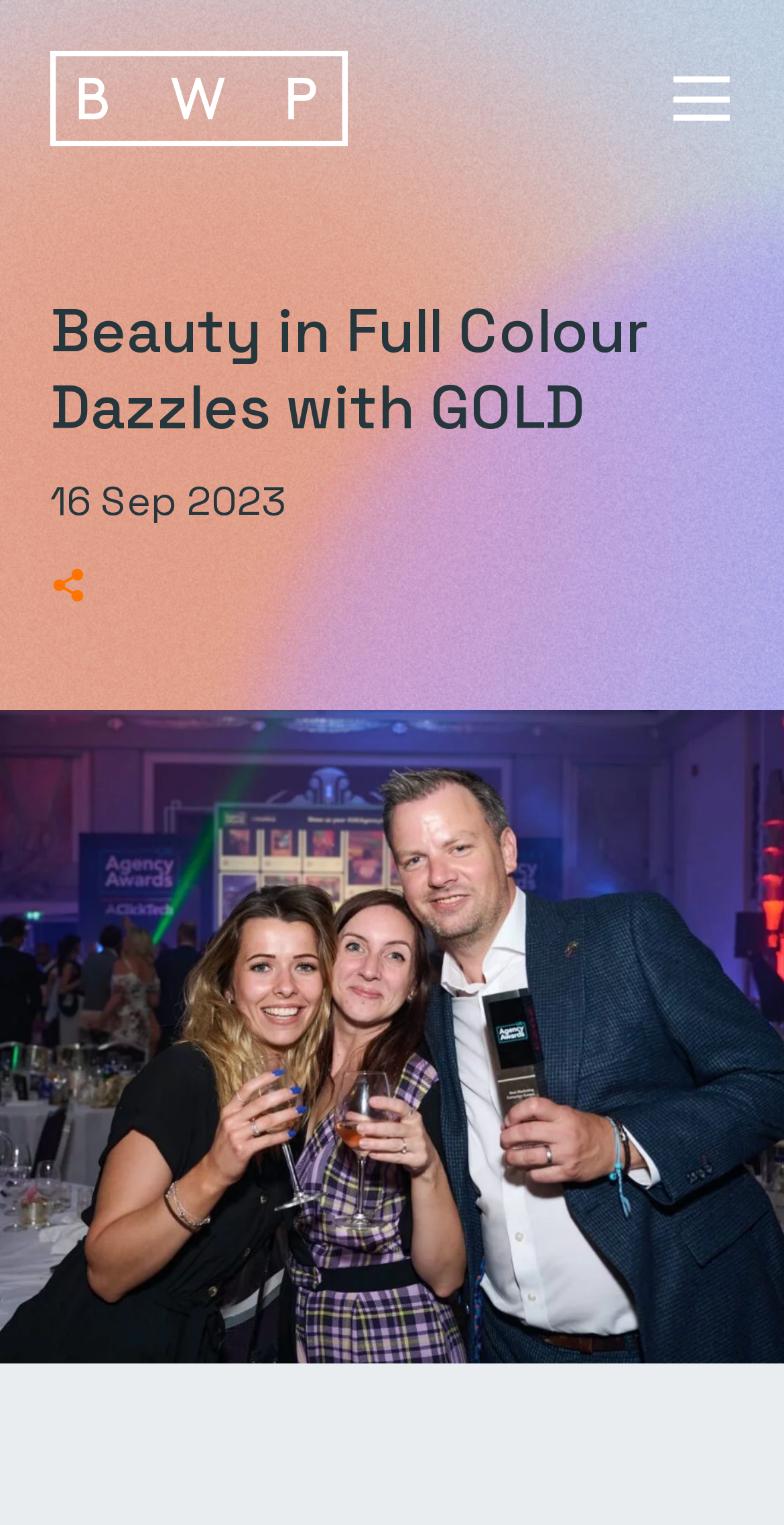Please identify the webpage's heading and generate its text content.

Beauty in Full Colour Dazzles with GOLD